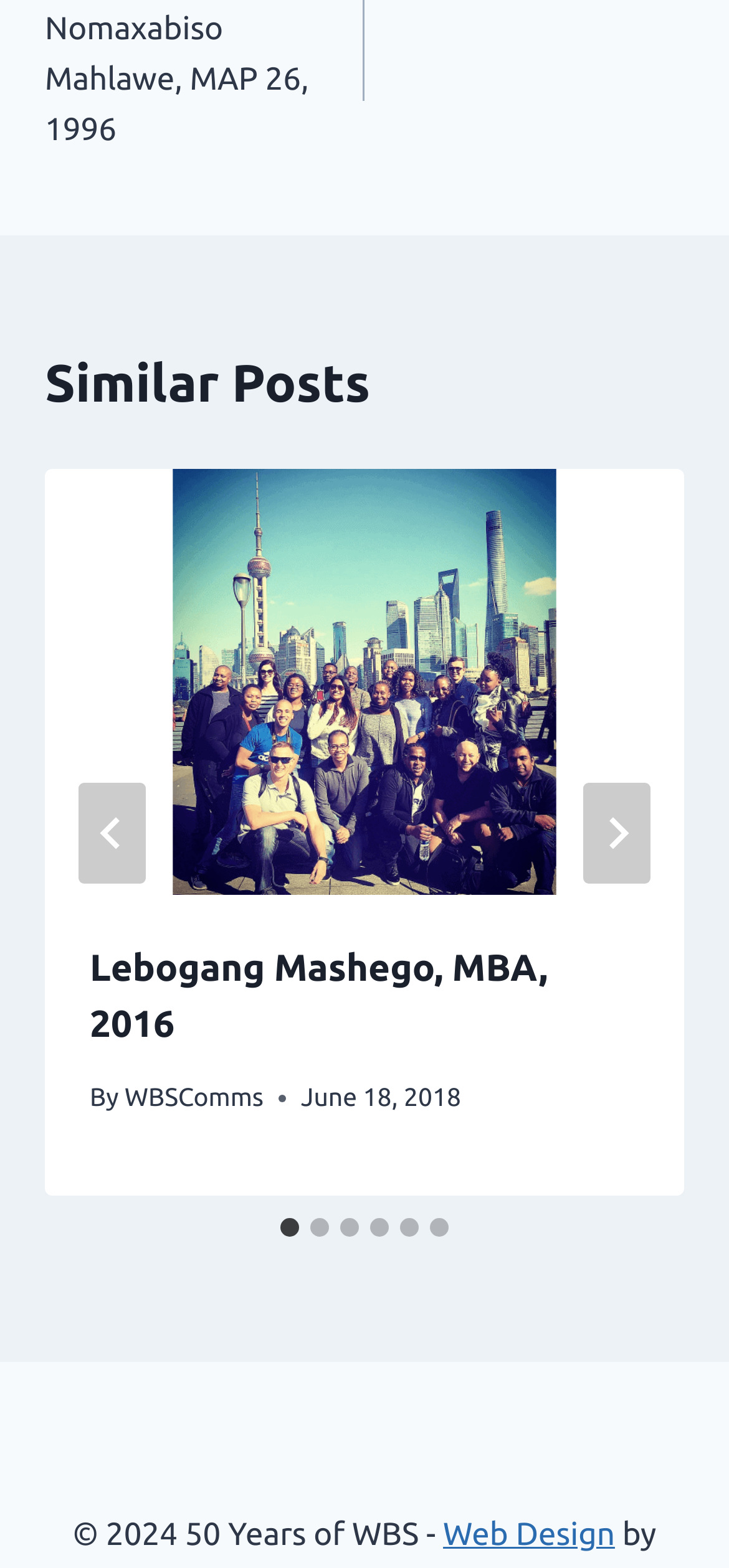Can you give a comprehensive explanation to the question given the content of the image?
What is the name of the author of the first post?

I found the name of the author of the first post by looking at the link element with the ID 615, which contains the text 'WBSComms'.